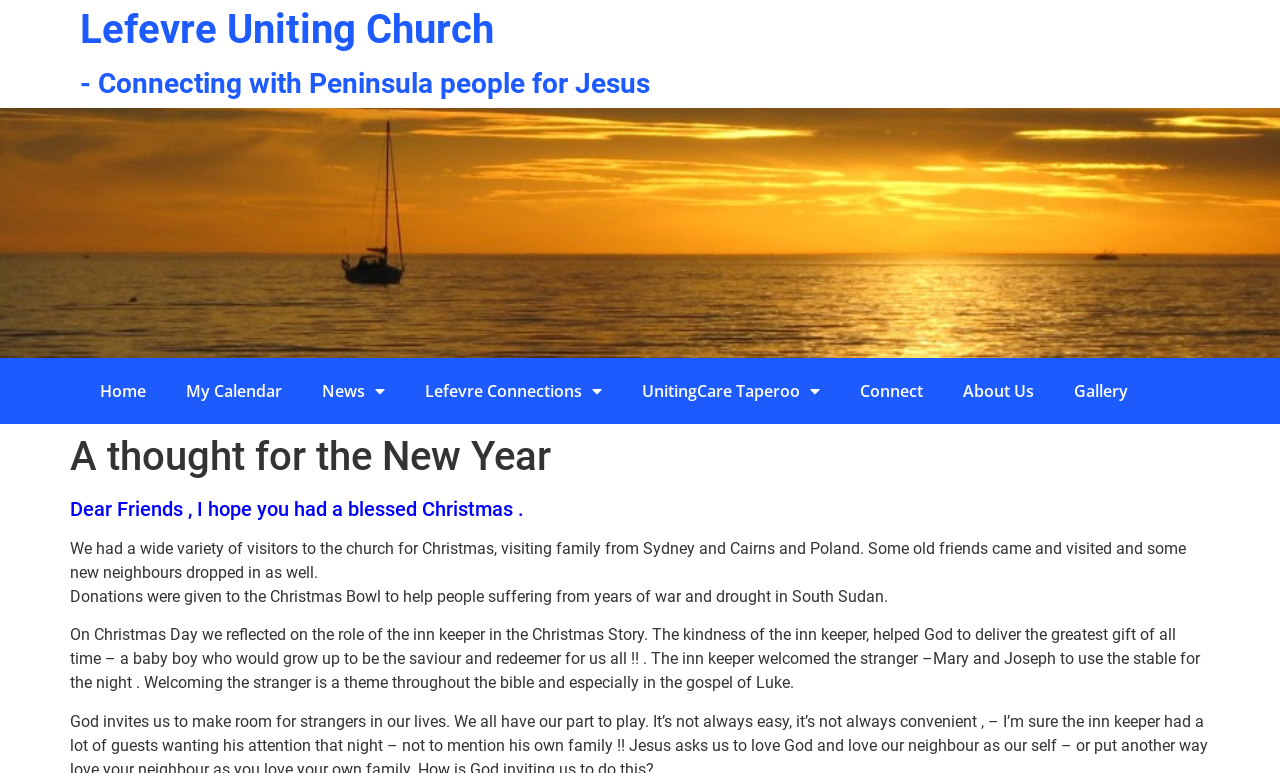Please identify the coordinates of the bounding box that should be clicked to fulfill this instruction: "View News".

[0.236, 0.476, 0.316, 0.536]